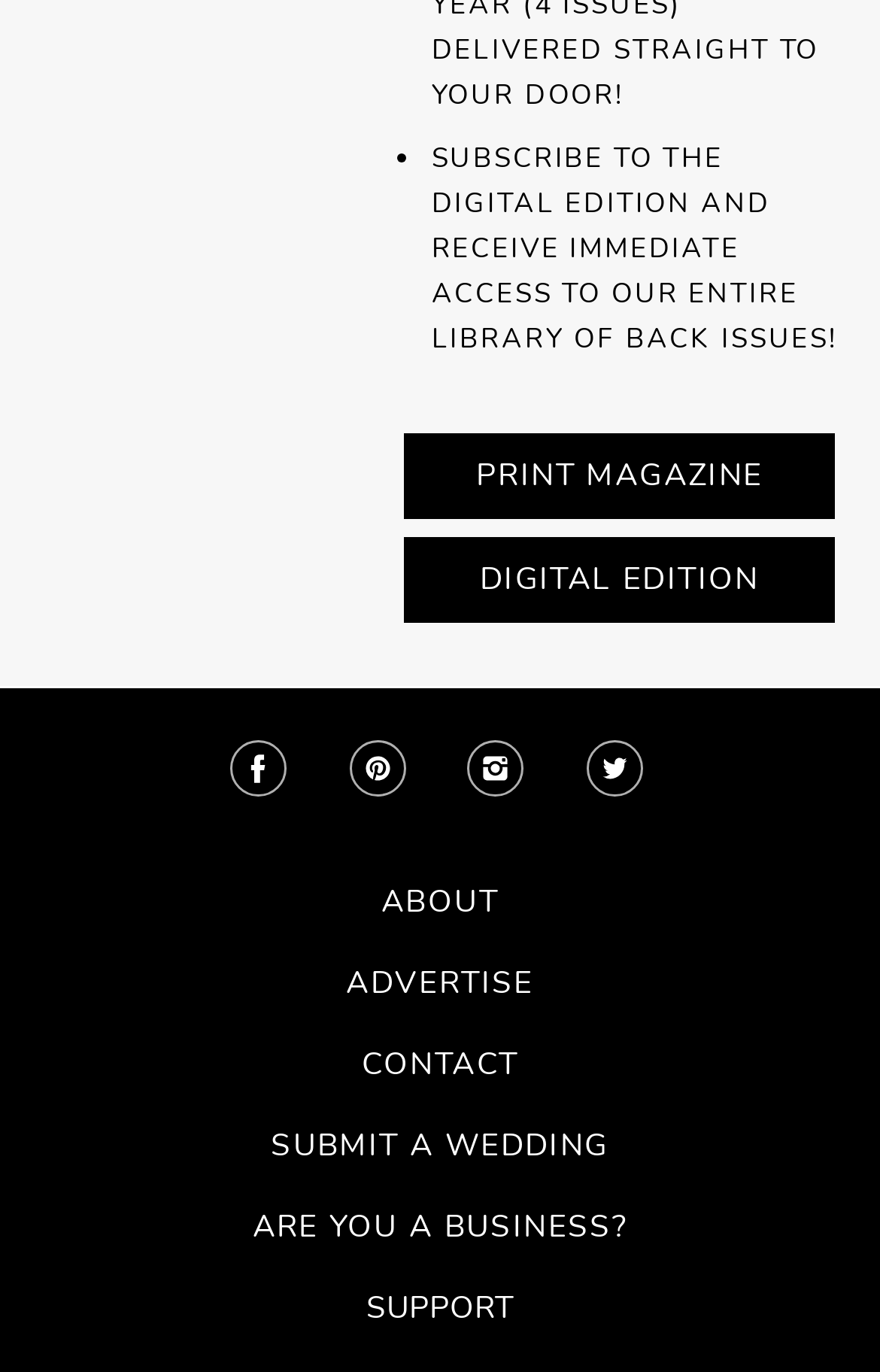Find the UI element described as: "Inside weddings pinterest" and predict its bounding box coordinates. Ensure the coordinates are four float numbers between 0 and 1, [left, top, right, bottom].

[0.261, 0.539, 0.333, 0.58]